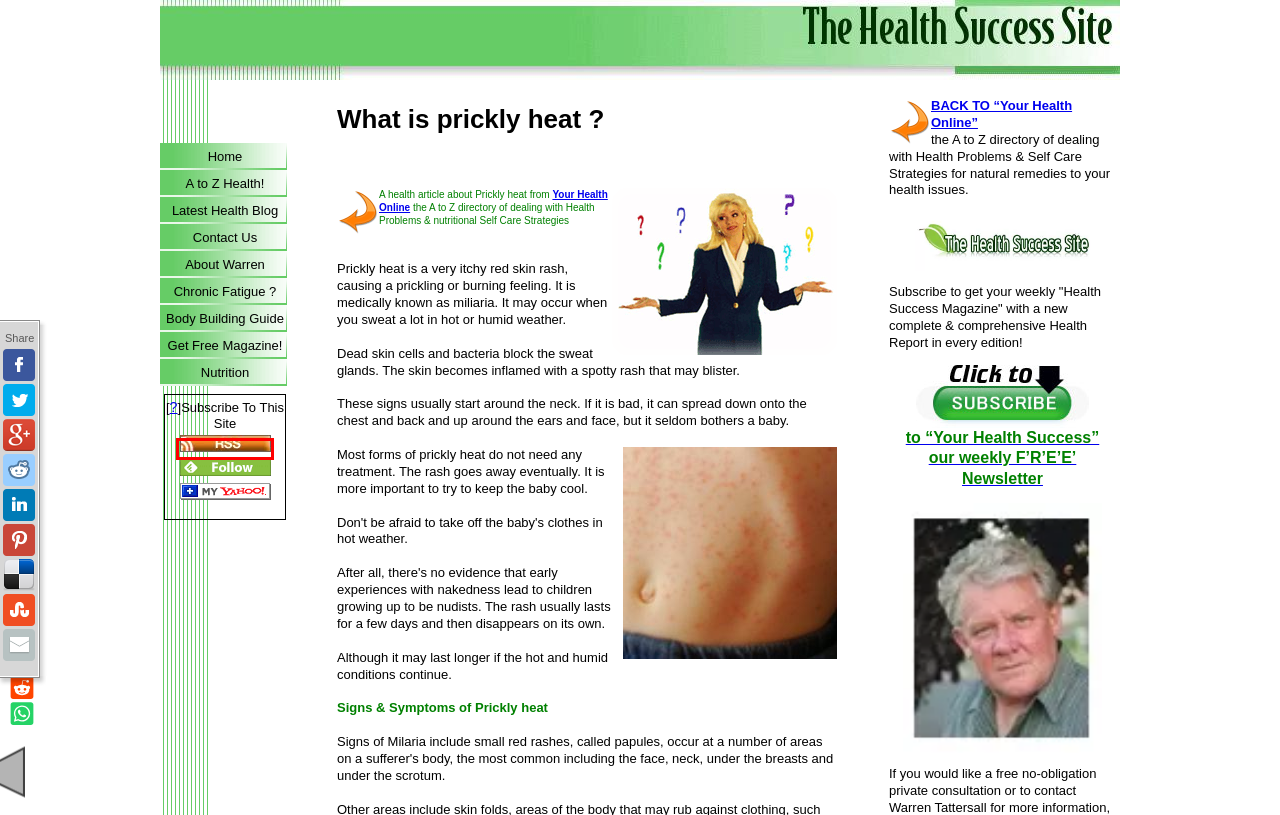Analyze the screenshot of a webpage featuring a red rectangle around an element. Pick the description that best fits the new webpage after interacting with the element inside the red bounding box. Here are the candidates:
A. Your Health Online – www.thehealthsuccesssite.com CONTACT US form
B. What is Shingles
C. Subscribe to “Your Health Success” newsletter – your health online free ezine
D. What is metabolic rate?
E. www.TheHealthSuccessSite.com - SITE DISCLAIMER
F. Your Health Online A to Z directory of Health Problems & Self Care Strategies
G. Your Health Online
H. Yahoo

G